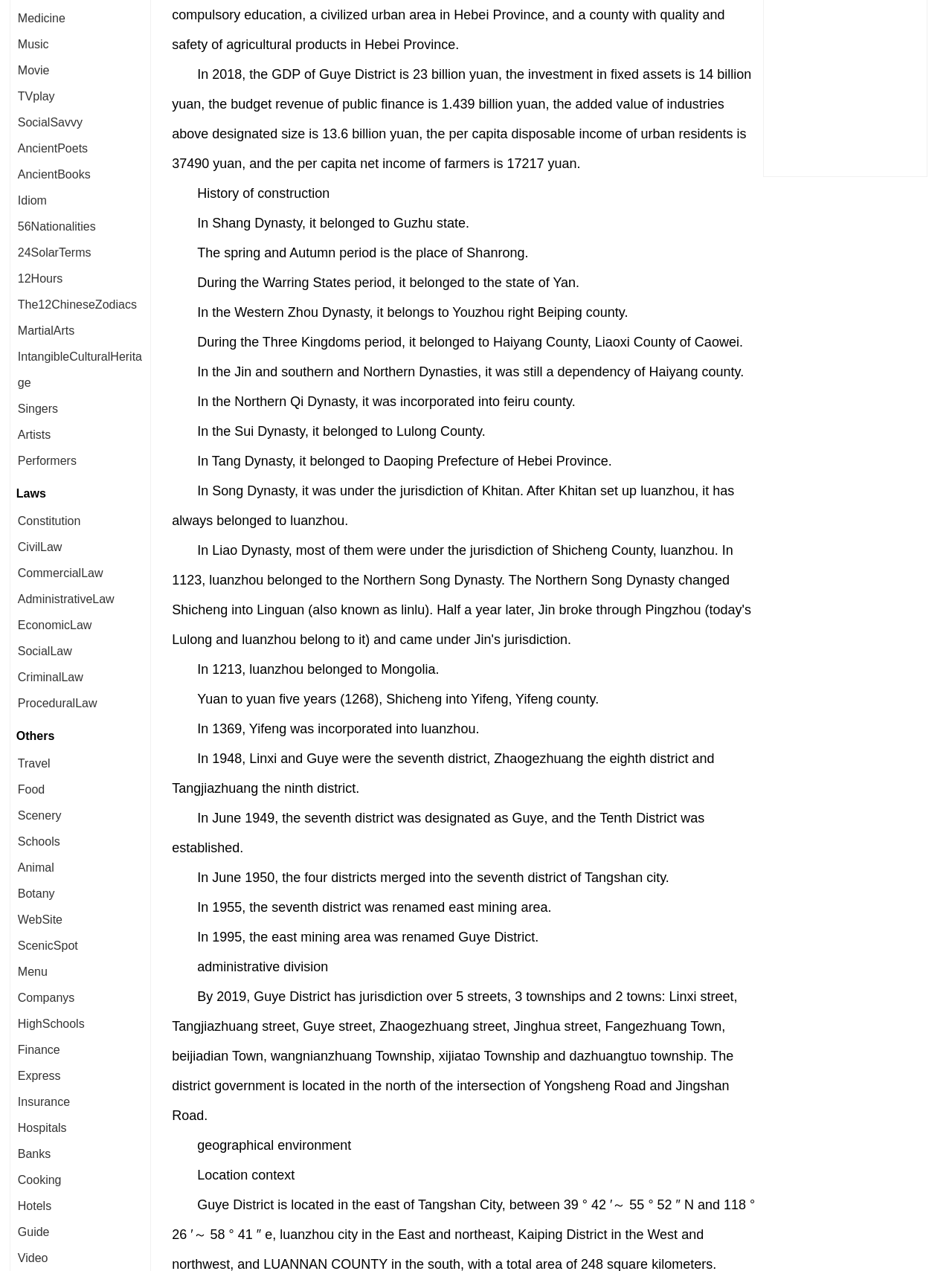Determine the bounding box coordinates of the region to click in order to accomplish the following instruction: "Go to Laws". Provide the coordinates as four float numbers between 0 and 1, specifically [left, top, right, bottom].

[0.017, 0.383, 0.048, 0.393]